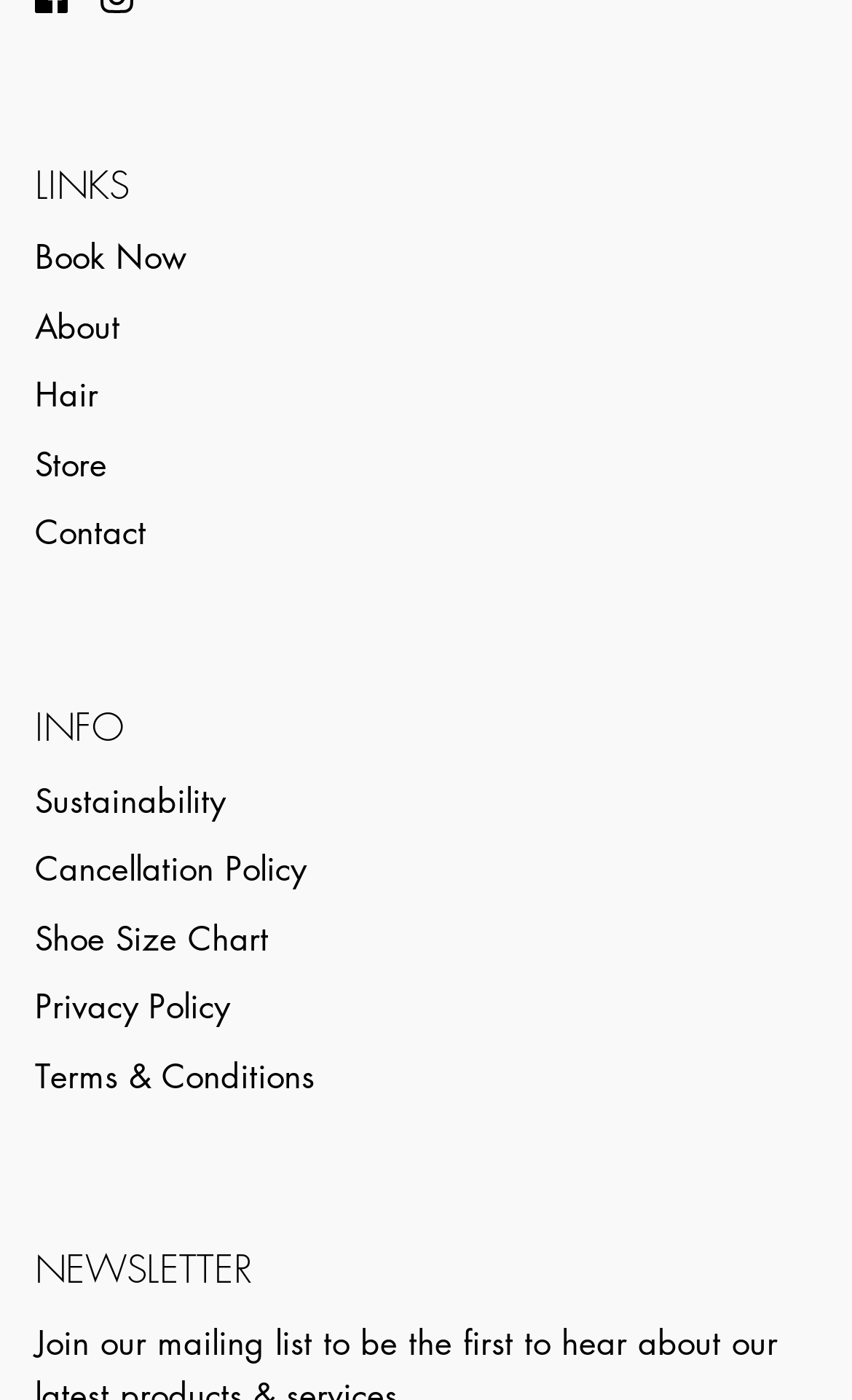Specify the bounding box coordinates of the area to click in order to execute this command: 'view details of Grab It (Not from a Cache)'. The coordinates should consist of four float numbers ranging from 0 to 1, and should be formatted as [left, top, right, bottom].

None